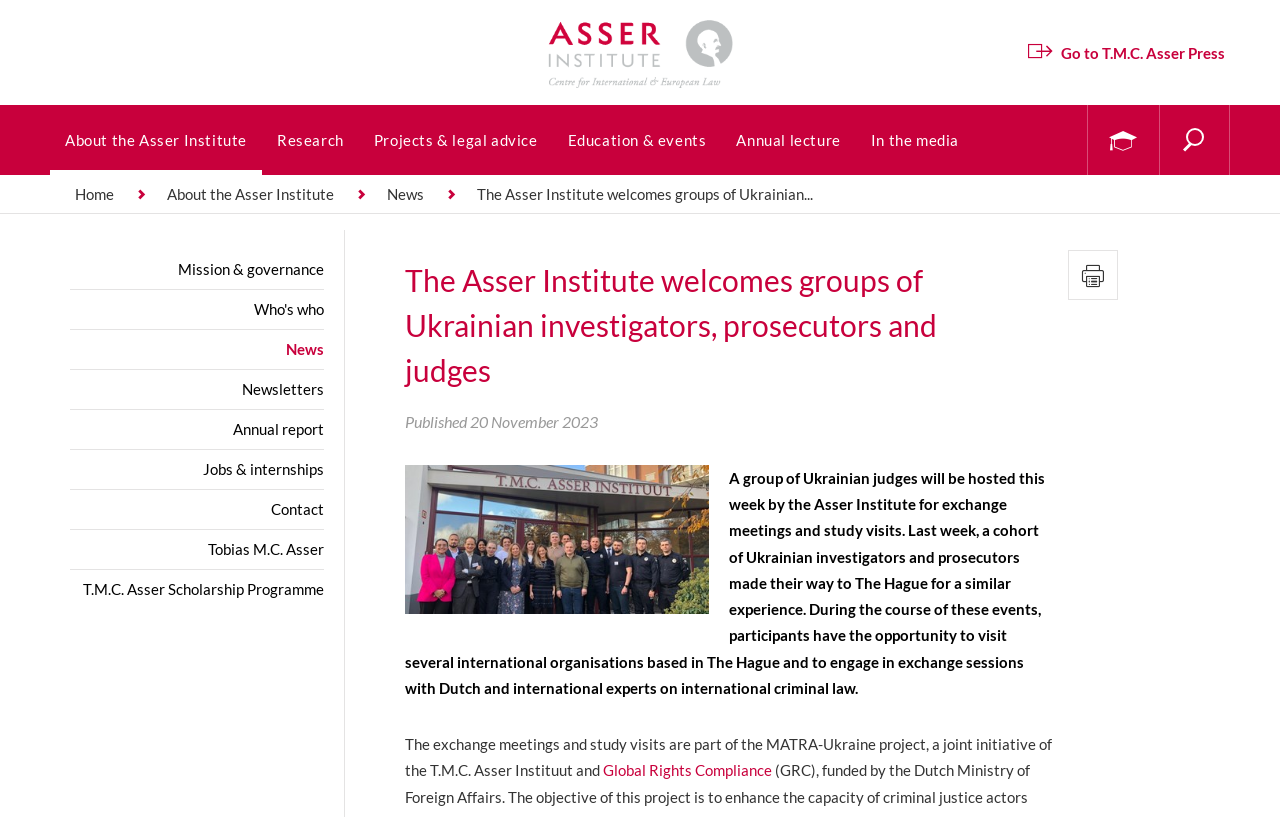What is the name of the institute?
Answer the question with a detailed and thorough explanation.

The name of the institute can be found in the link 'Asser Institute - Centre for International & European Law' at the top of the webpage, which suggests that the webpage is related to the Asser Institute.